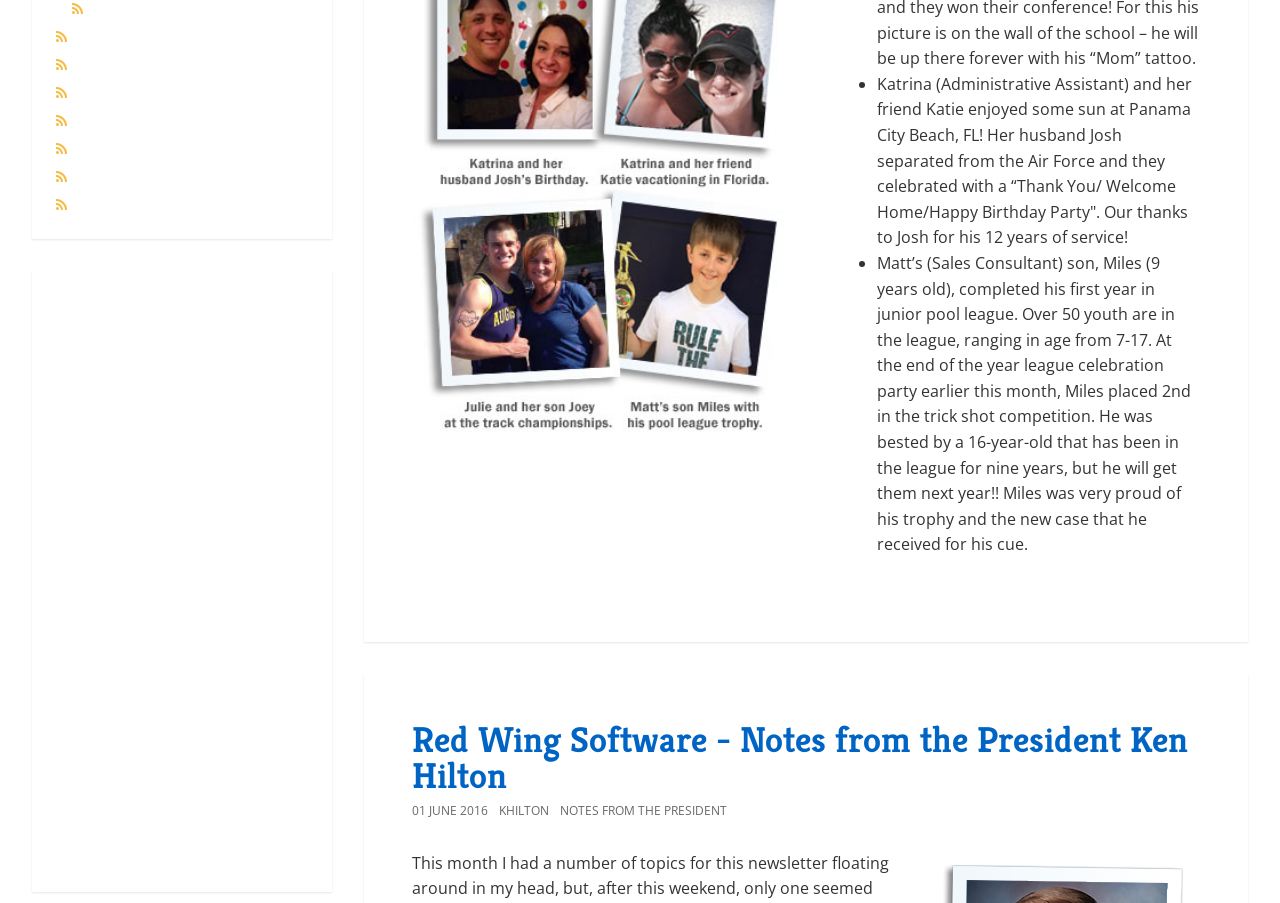Answer the question below with a single word or a brief phrase: 
What is the category with the most posts?

Small Business Tips